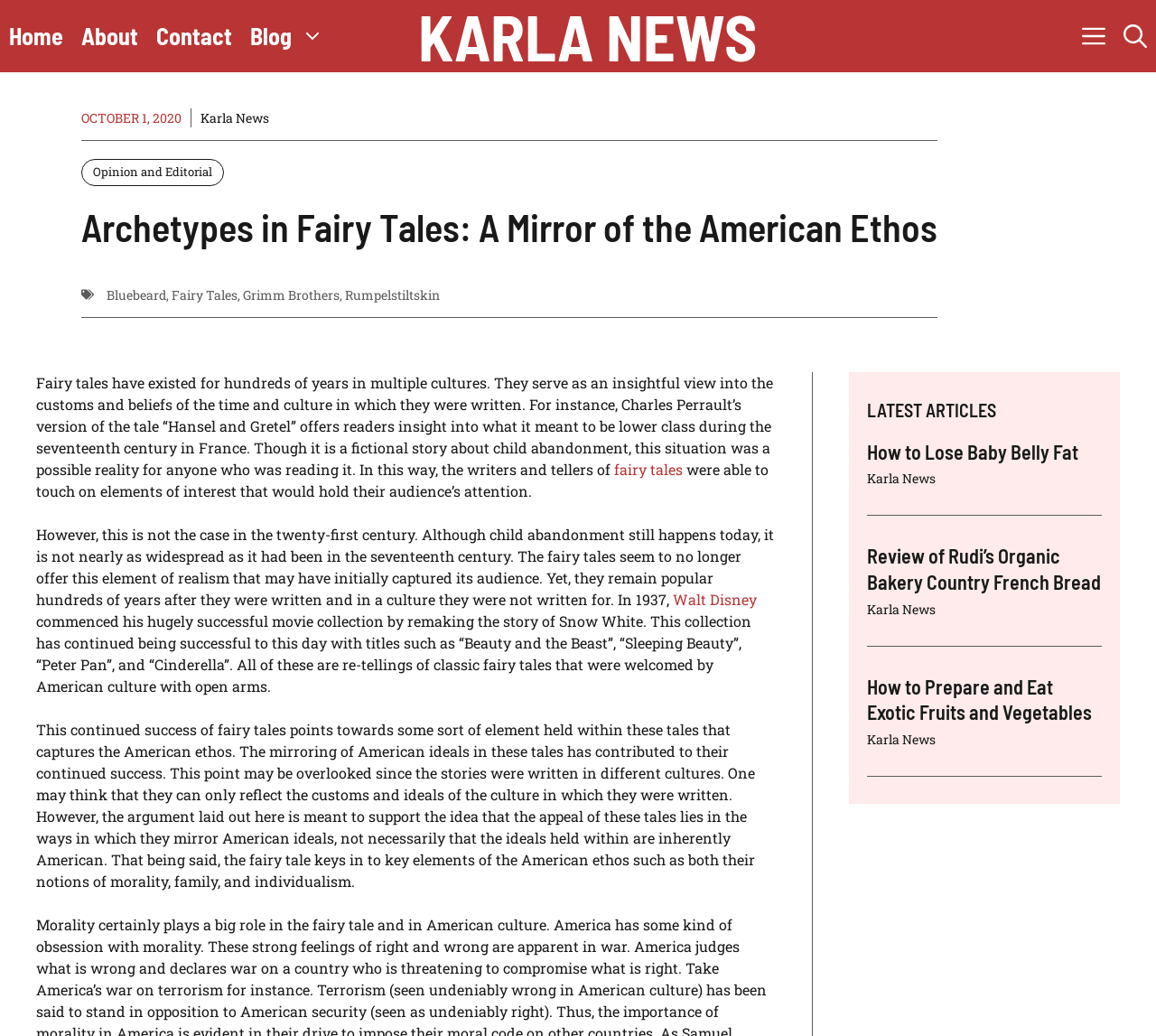Identify the bounding box coordinates of the clickable section necessary to follow the following instruction: "Read the article about 'Bluebeard'". The coordinates should be presented as four float numbers from 0 to 1, i.e., [left, top, right, bottom].

[0.092, 0.276, 0.144, 0.293]